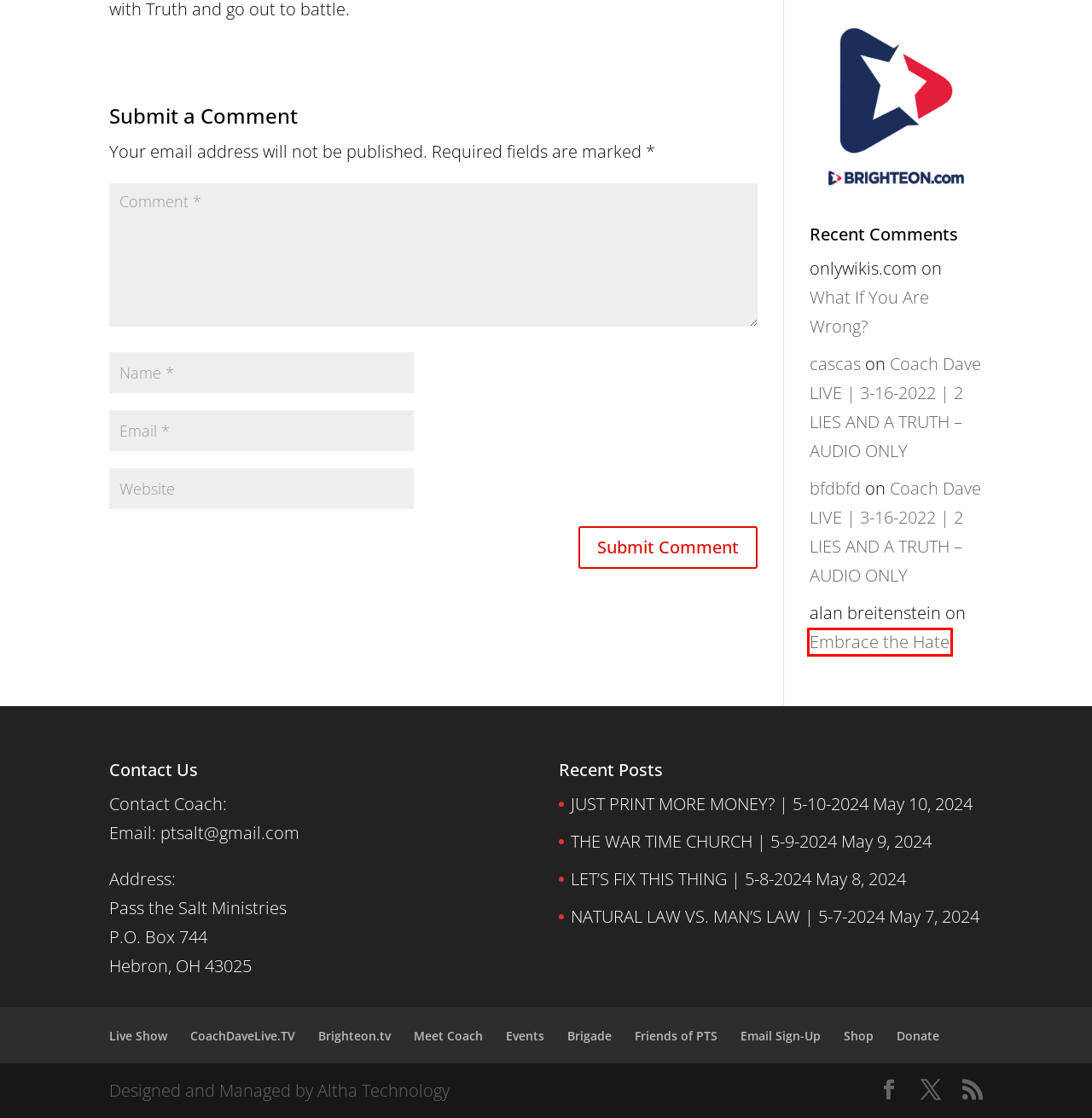Given a screenshot of a webpage with a red bounding box around an element, choose the most appropriate webpage description for the new page displayed after clicking the element within the bounding box. Here are the candidates:
A. NATURAL LAW VS. MAN'S LAW | 5-7-2024 - Coach Dave LIVE
B. altha-admin, Author at Pass the Salt Ministries
C. Embrace the Hate - Pass the Salt Ministries
D. LET'S FIX THIS THING | 5-8-2024 - Coach Dave LIVE
E. Coach Dave LIVE | 3-16-2022 | 2 LIES AND A TRUTH - AUDIO ONLY - Pass the Salt Ministries
F. What If You Are Wrong? - Pass the Salt Ministries
G. JUST PRINT MORE MONEY? | 5-10-2024 - Coach Dave LIVE
H. THE WAR TIME CHURCH | 5-9-2024 - Coach Dave LIVE

C